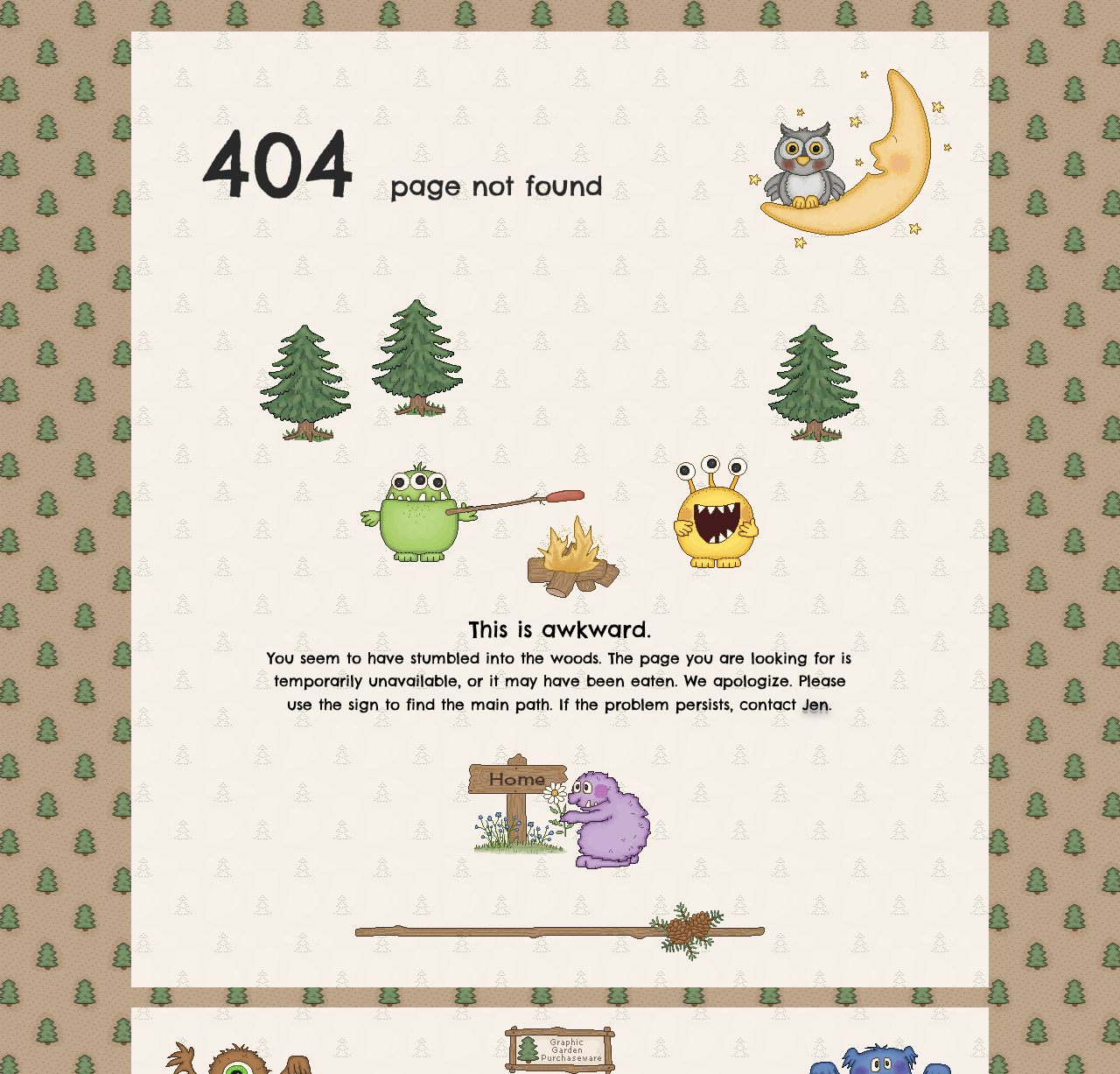What is the main error message on this page?
Answer with a single word or short phrase according to what you see in the image.

404 page not found